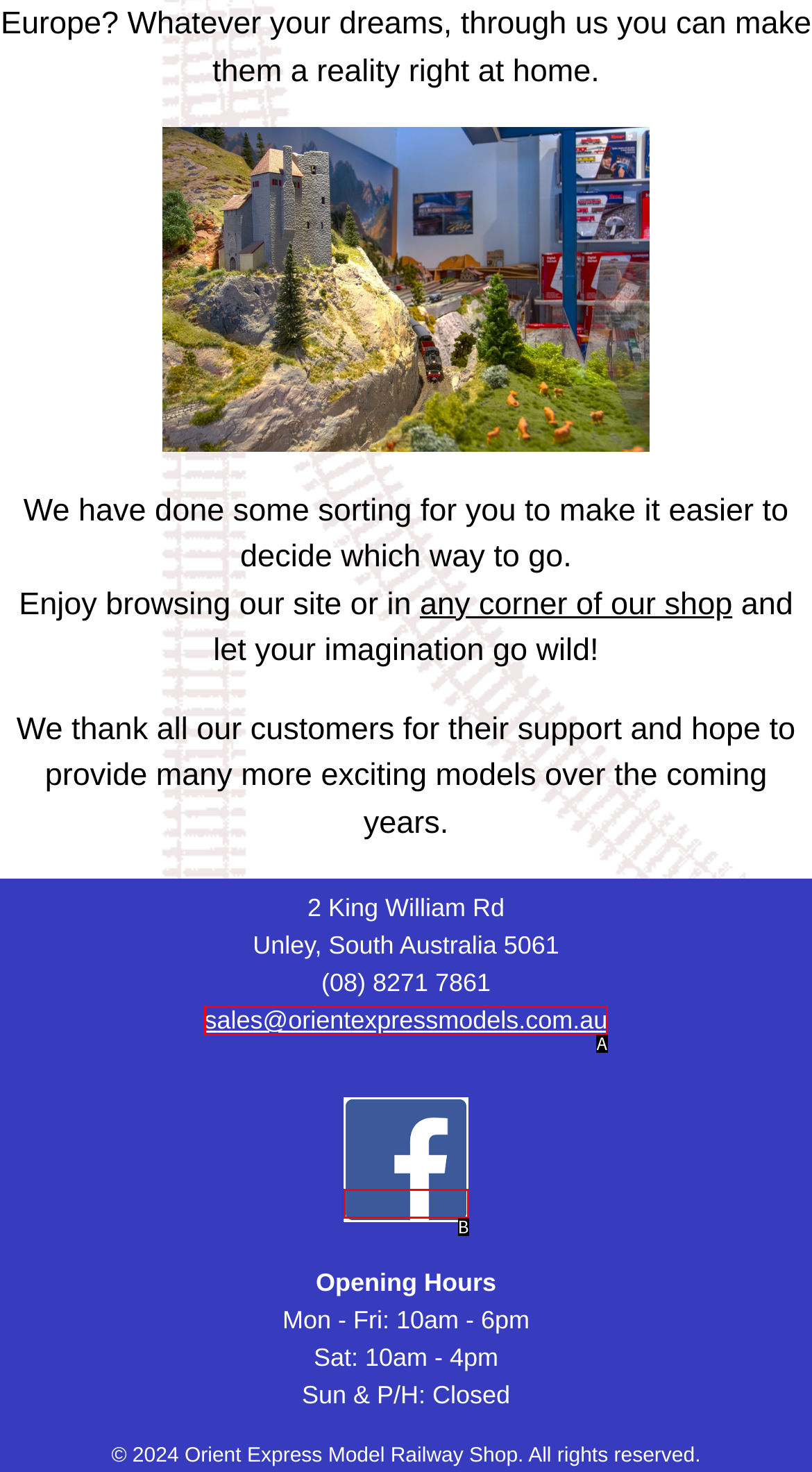Identify the letter of the option that best matches the following description: alt="facebook". Respond with the letter directly.

B